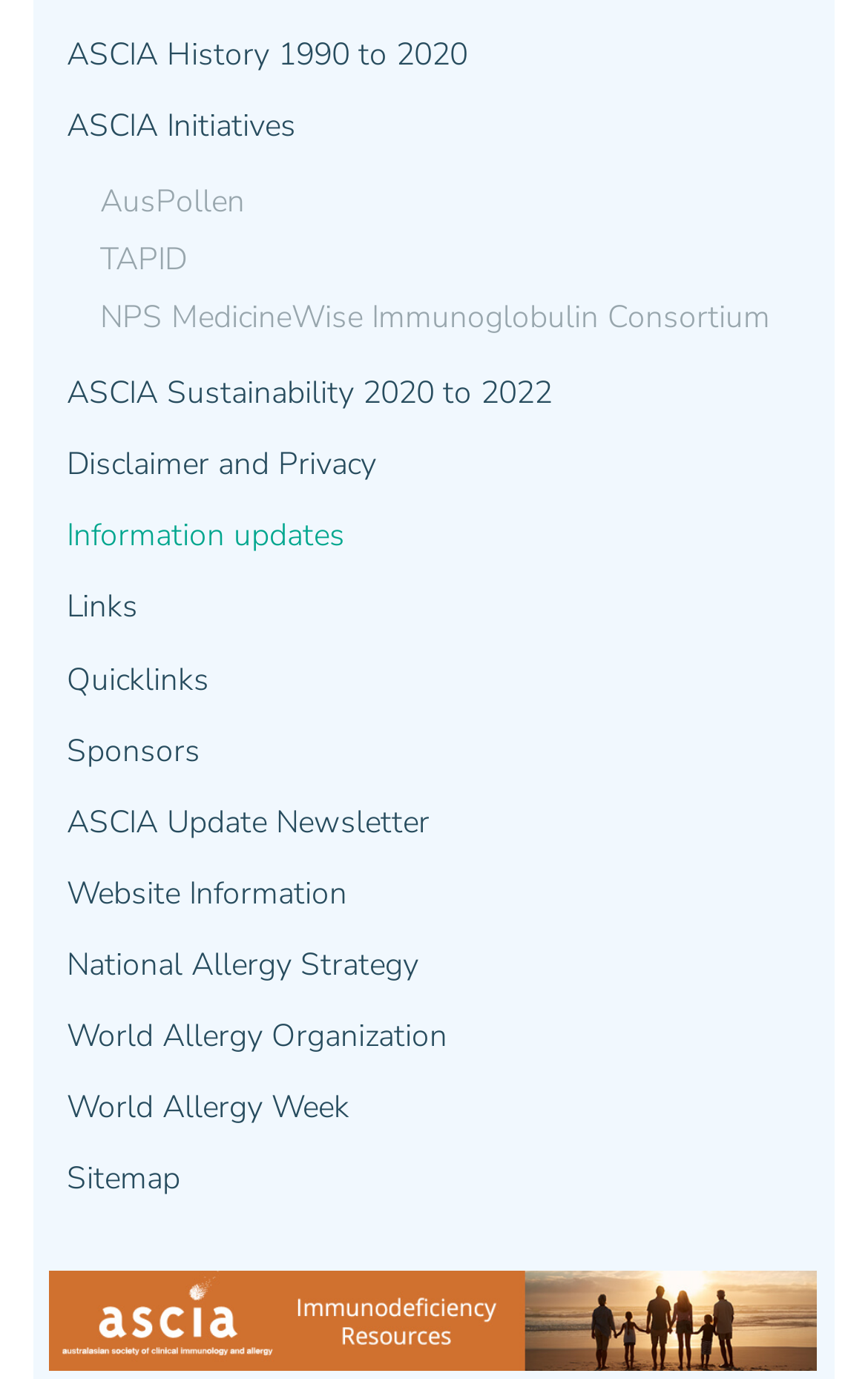Determine the bounding box coordinates for the area you should click to complete the following instruction: "Read Disclaimer and Privacy".

[0.077, 0.312, 0.962, 0.364]